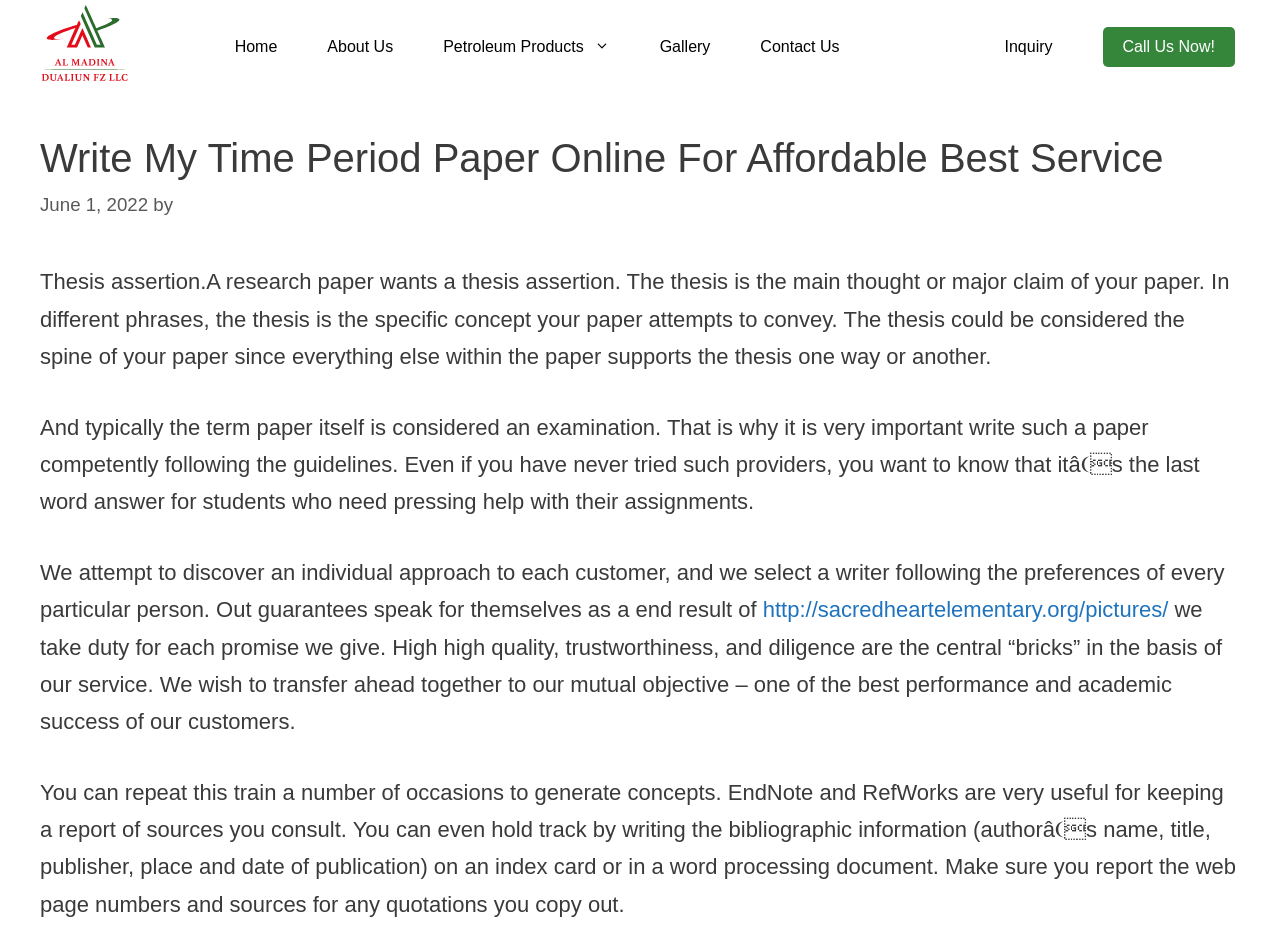Provide the bounding box coordinates of the HTML element described by the text: "alt="Al Madina Dualiun FZ LLC"". The coordinates should be in the format [left, top, right, bottom] with values between 0 and 1.

[0.031, 0.033, 0.102, 0.059]